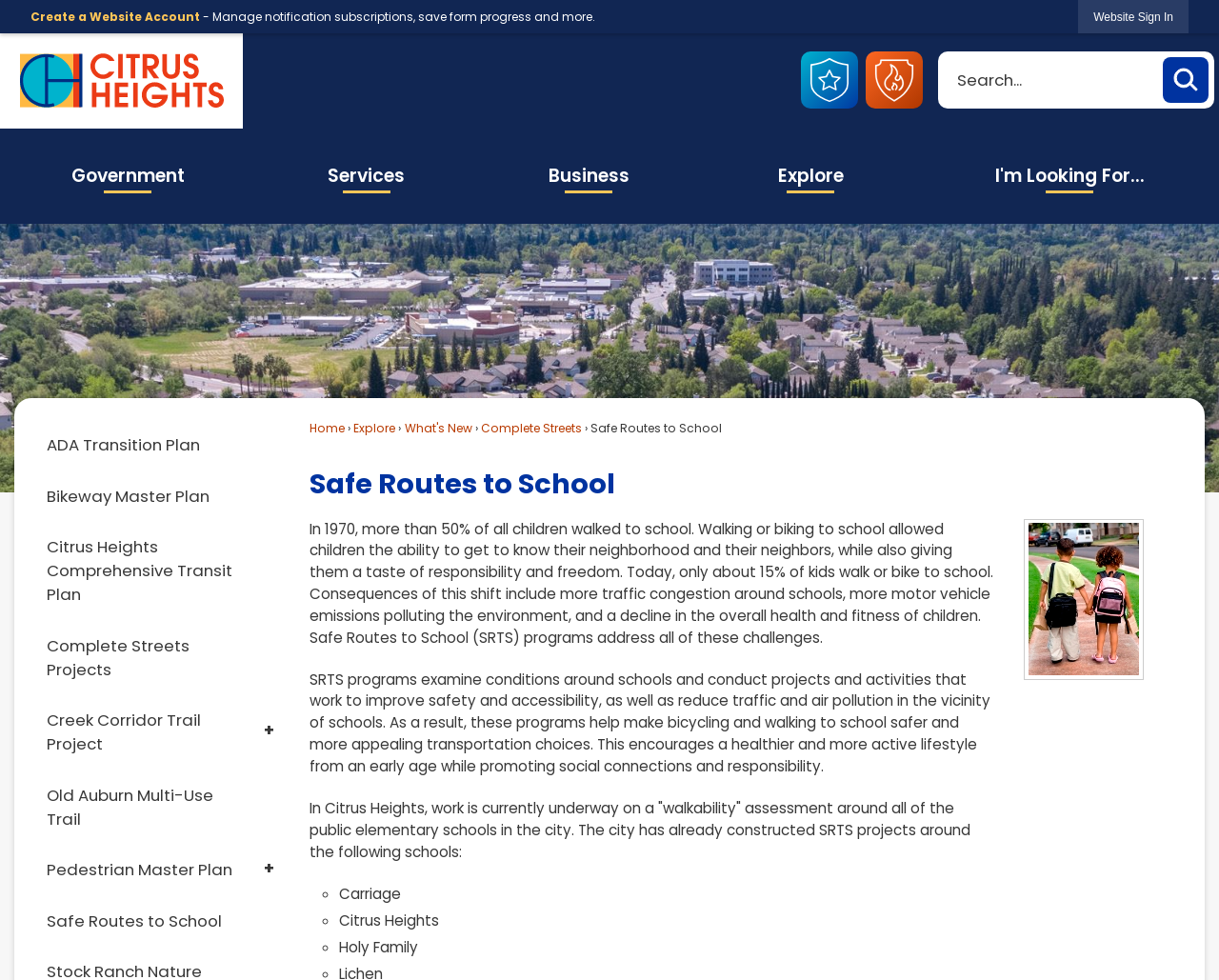Find the bounding box coordinates of the element's region that should be clicked in order to follow the given instruction: "Go to the Police page". The coordinates should consist of four float numbers between 0 and 1, i.e., [left, top, right, bottom].

[0.657, 0.052, 0.704, 0.111]